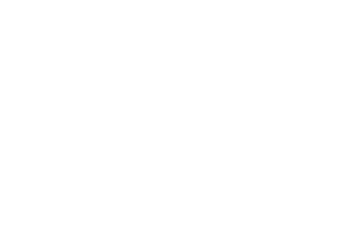Thoroughly describe everything you see in the image.

The image features the title "12th Fail: The Light Within," which is part of a menu for related posts. This film was released on February 25th, 2024, and captures the essence of resilience and determination in the face of academic and personal challenges. The image likely serves as a visual introduction to this content, inviting viewers to explore themes of perseverance and growth associated with the film. Accompanying this title, the image suggests a narrative that resonates with audiences looking for inspiration and motivation.